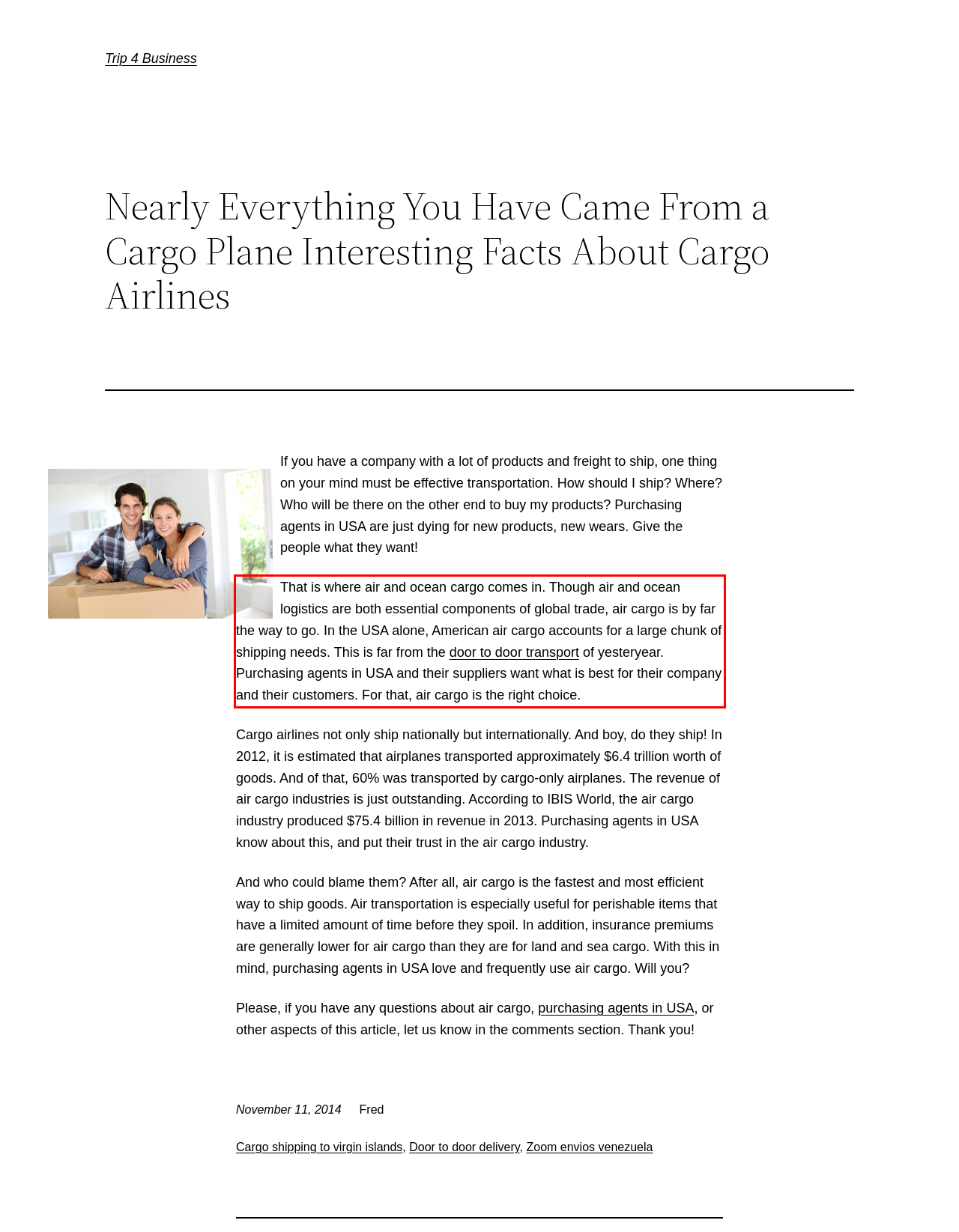Analyze the screenshot of a webpage where a red rectangle is bounding a UI element. Extract and generate the text content within this red bounding box.

That is where air and ocean cargo comes in. Though air and ocean logistics are both essential components of global trade, air cargo is by far the way to go. In the USA alone, American air cargo accounts for a large chunk of shipping needs. This is far from the door to door transport of yesteryear. Purchasing agents in USA and their suppliers want what is best for their company and their customers. For that, air cargo is the right choice.